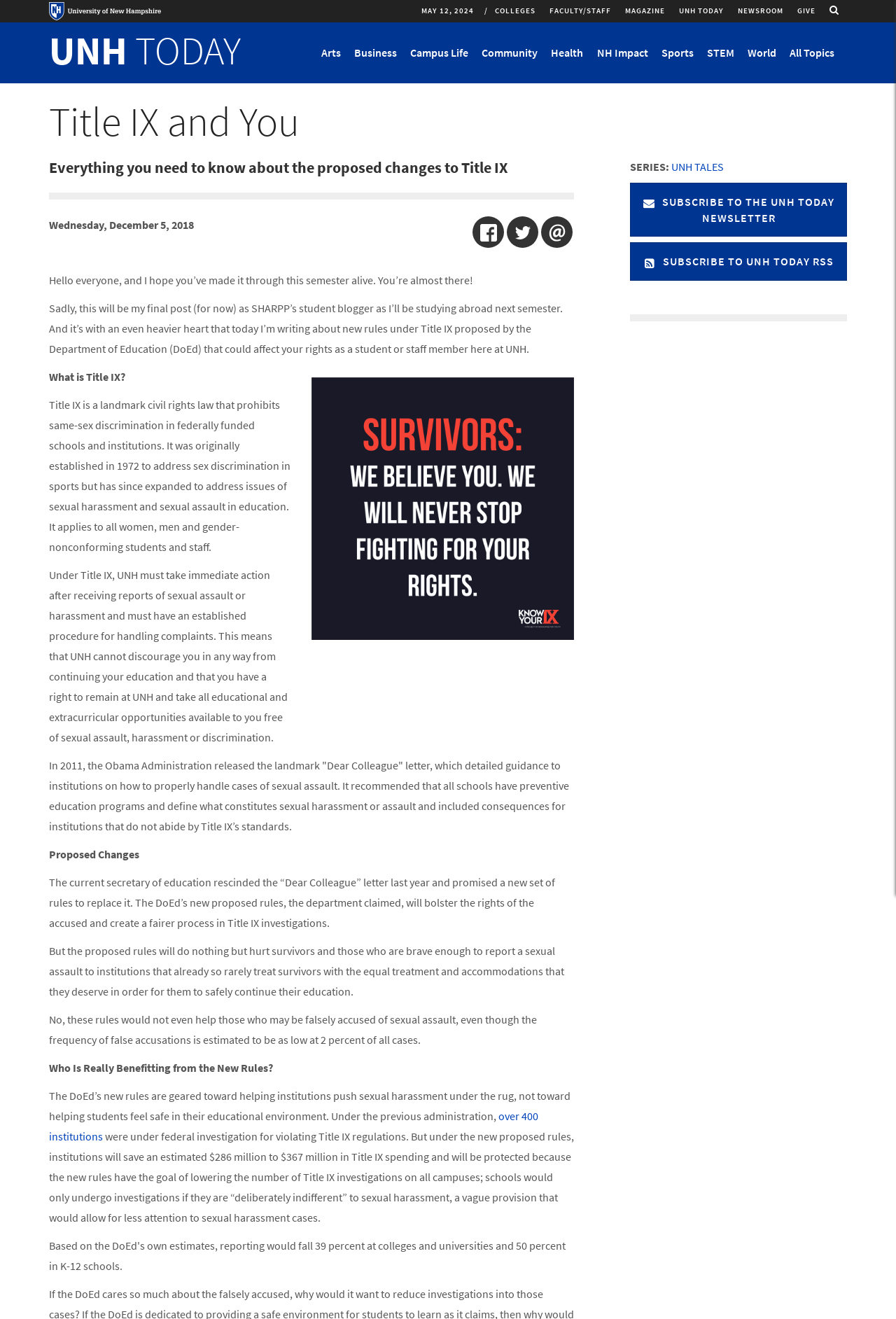Please locate the clickable area by providing the bounding box coordinates to follow this instruction: "Check my voter registration status".

None